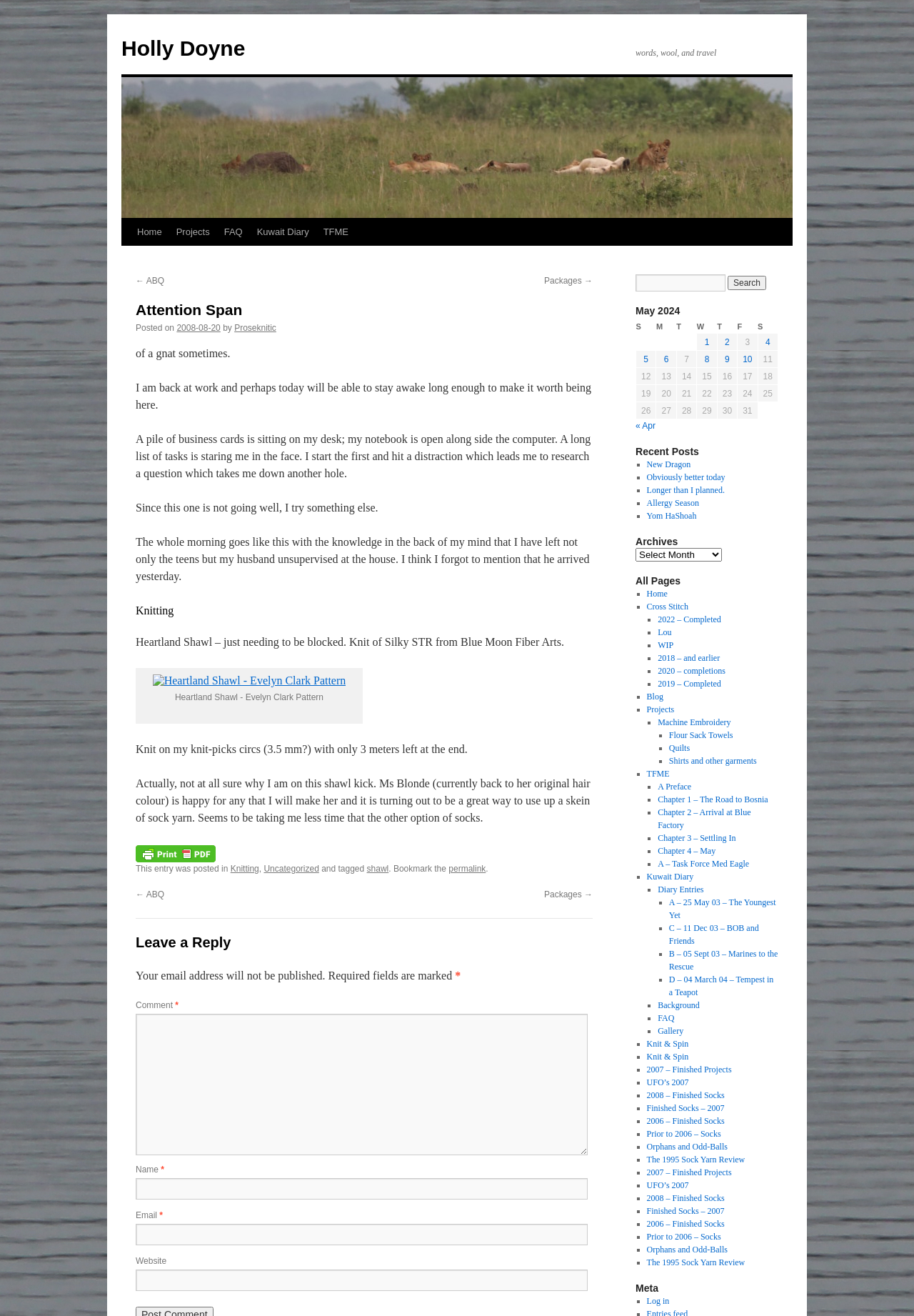Determine the bounding box coordinates of the clickable element necessary to fulfill the instruction: "Leave a comment". Provide the coordinates as four float numbers within the 0 to 1 range, i.e., [left, top, right, bottom].

[0.148, 0.77, 0.643, 0.878]